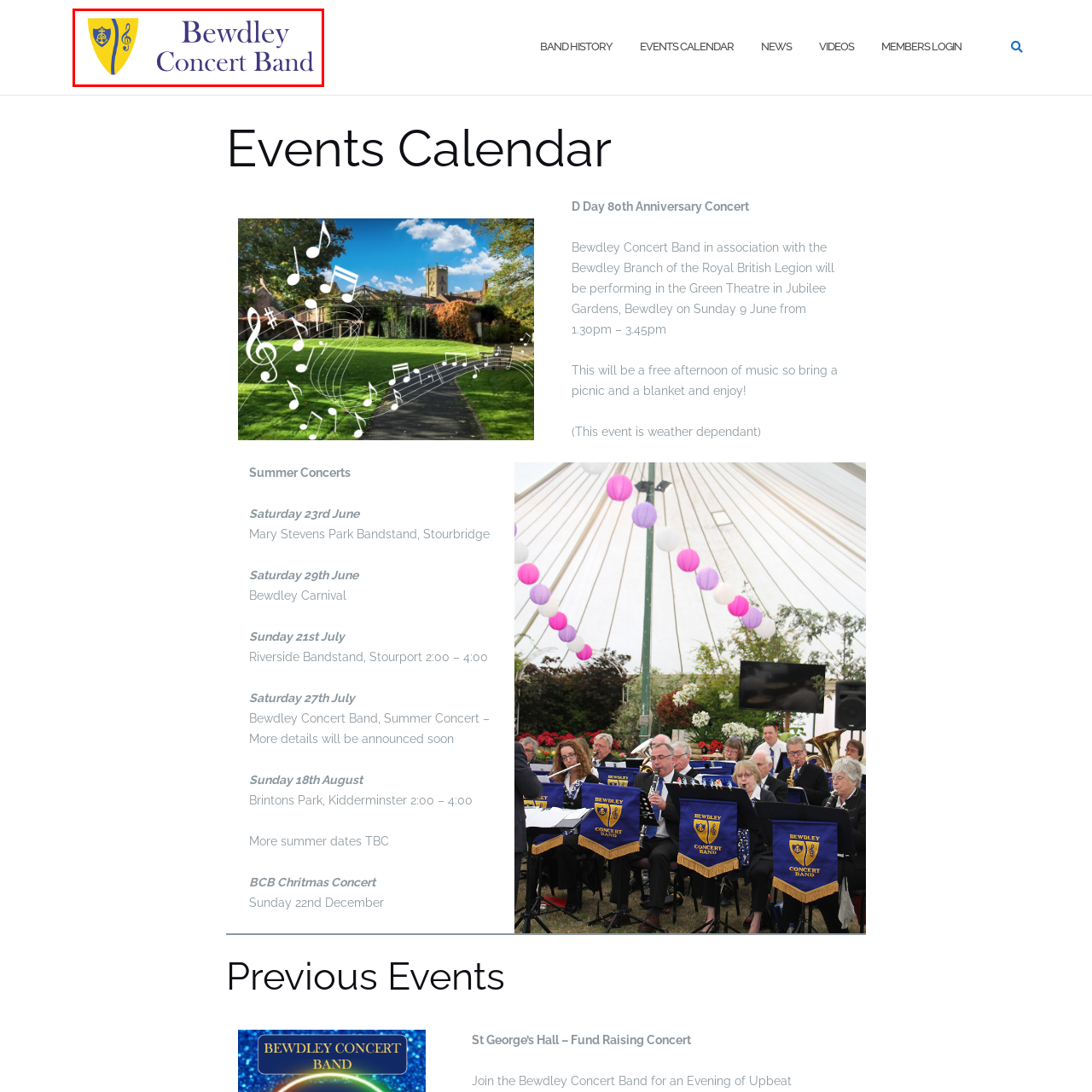Observe the image within the red-bordered area and respond to the following question in detail, making use of the visual information: What is the theme of the upcoming concert in June?

The Bewdley Concert Band is inviting attendees to enjoy a free afternoon of music at their upcoming concert in June, which is themed around the 80th anniversary of D Day.